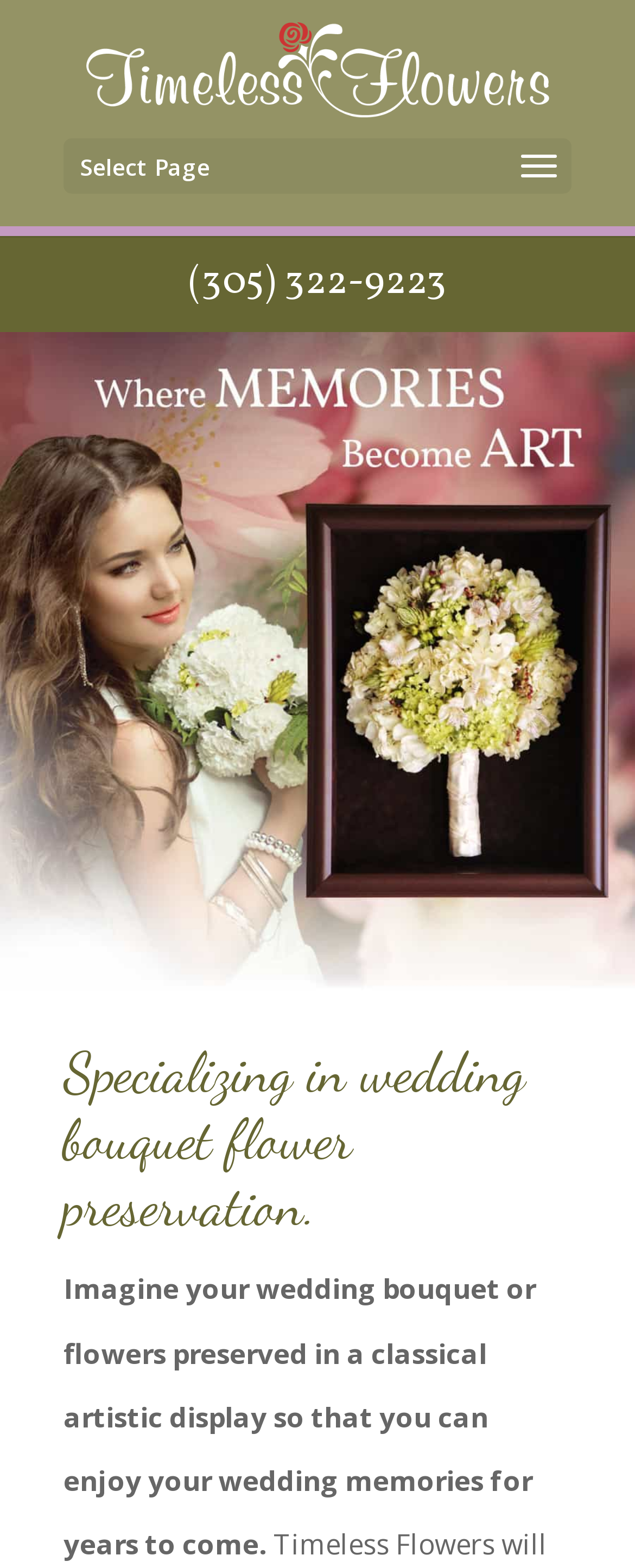Illustrate the webpage thoroughly, mentioning all important details.

The webpage is about wedding bouquet flower preservation services in Florida, specifically highlighting Timeless Flowers as a professional preservation company. 

At the top of the page, there is a logo or icon of Timeless Flowers, accompanied by a link to the company's main page. Below this, there is a dropdown menu labeled "Select Page". 

To the right of the dropdown menu, a phone number "(305) 322-9223" is displayed as a clickable link. 

A large, prominent image takes up most of the page, showcasing an example of wedding bouquet flower preservation in Florida. 

Below the image, there is a heading that emphasizes the company's specialization in wedding bouquet flower preservation. 

Following the heading, a paragraph of text explains the benefits of preserving wedding flowers, describing how they can be displayed in a classical artistic way, allowing the couple to cherish their wedding memories for years to come.